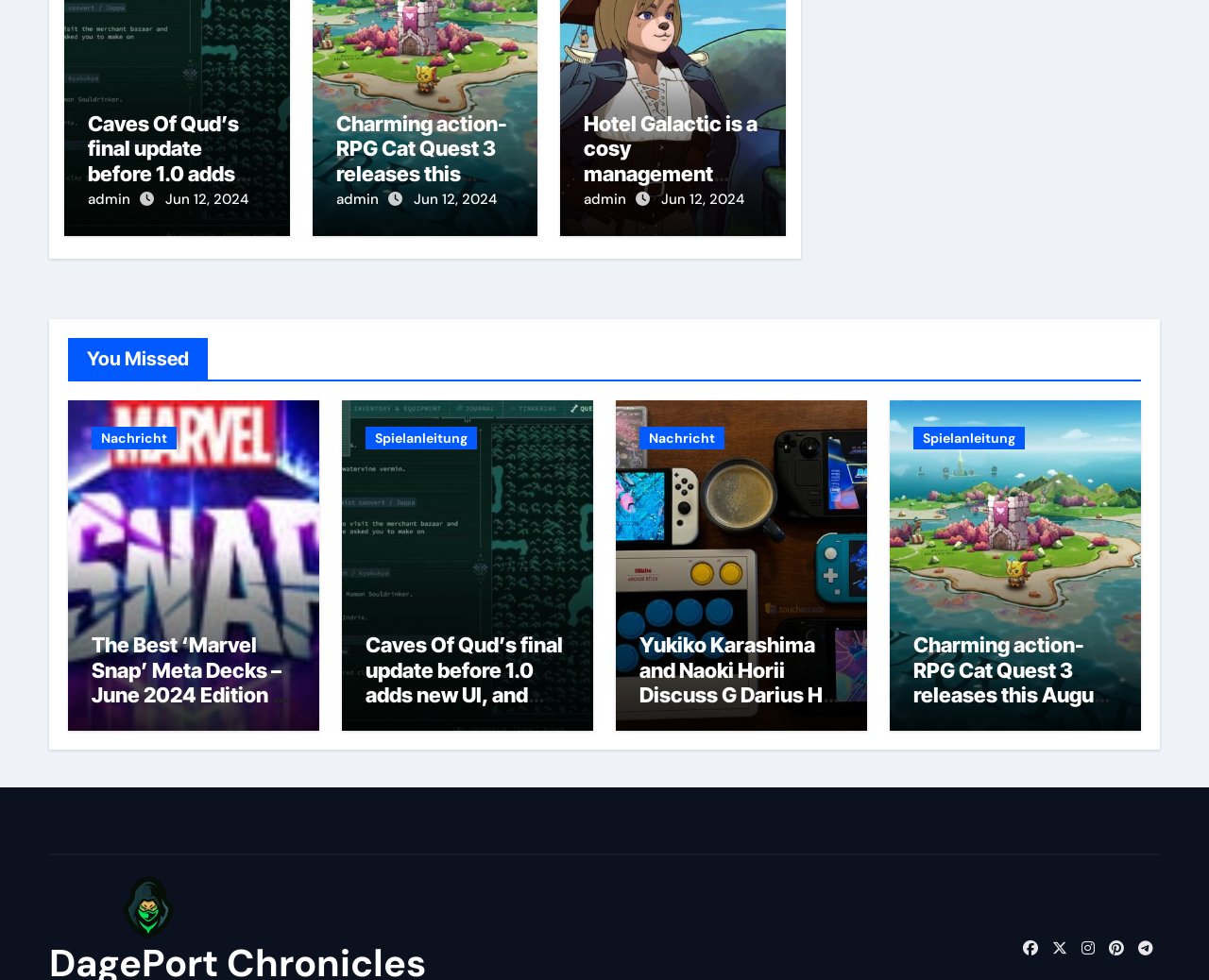Determine the coordinates of the bounding box for the clickable area needed to execute this instruction: "Explore the game Hotel Galactic".

[0.483, 0.113, 0.63, 0.19]